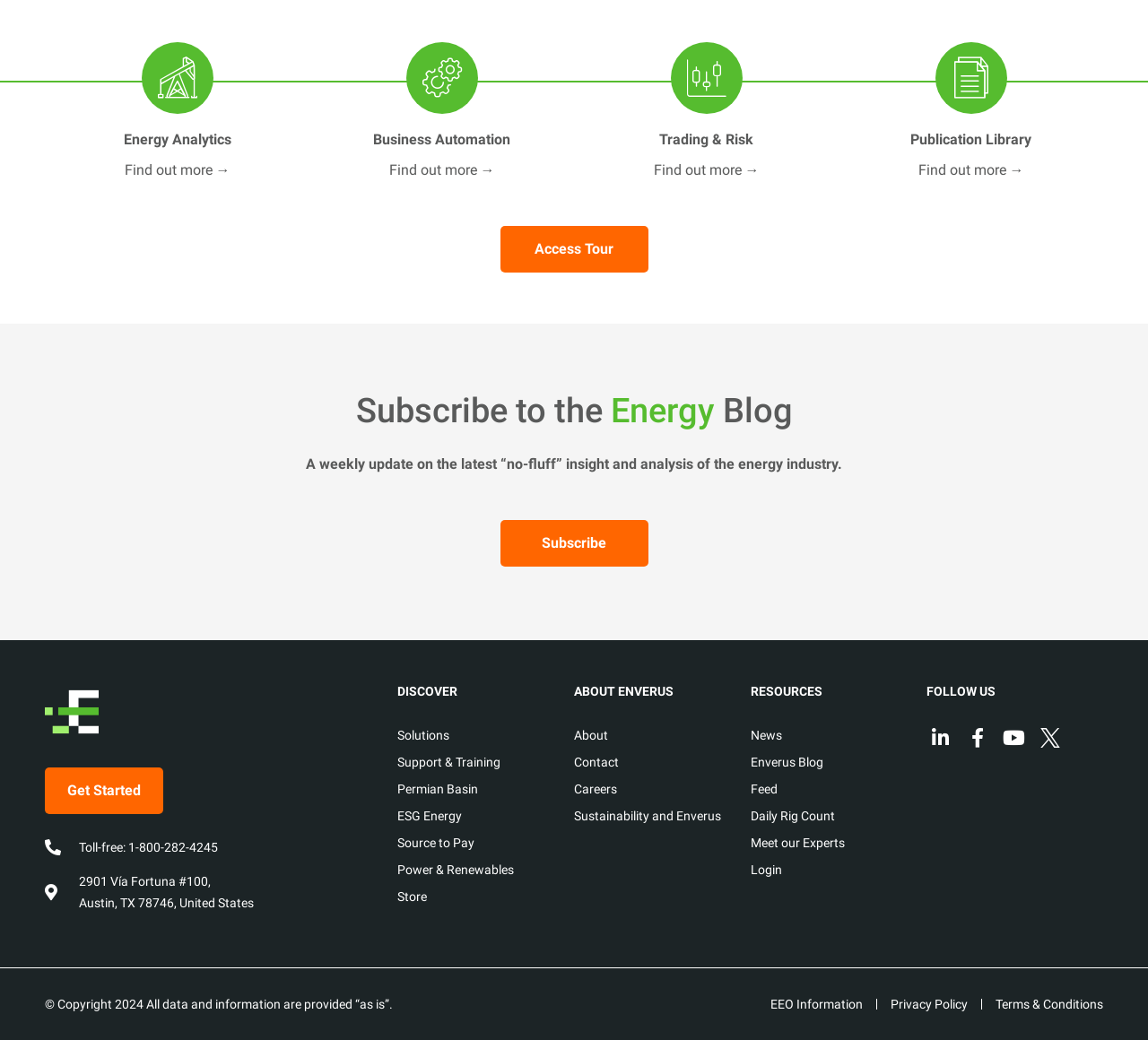Please locate the clickable area by providing the bounding box coordinates to follow this instruction: "Find out more about Energy Analytics".

[0.039, 0.124, 0.27, 0.145]